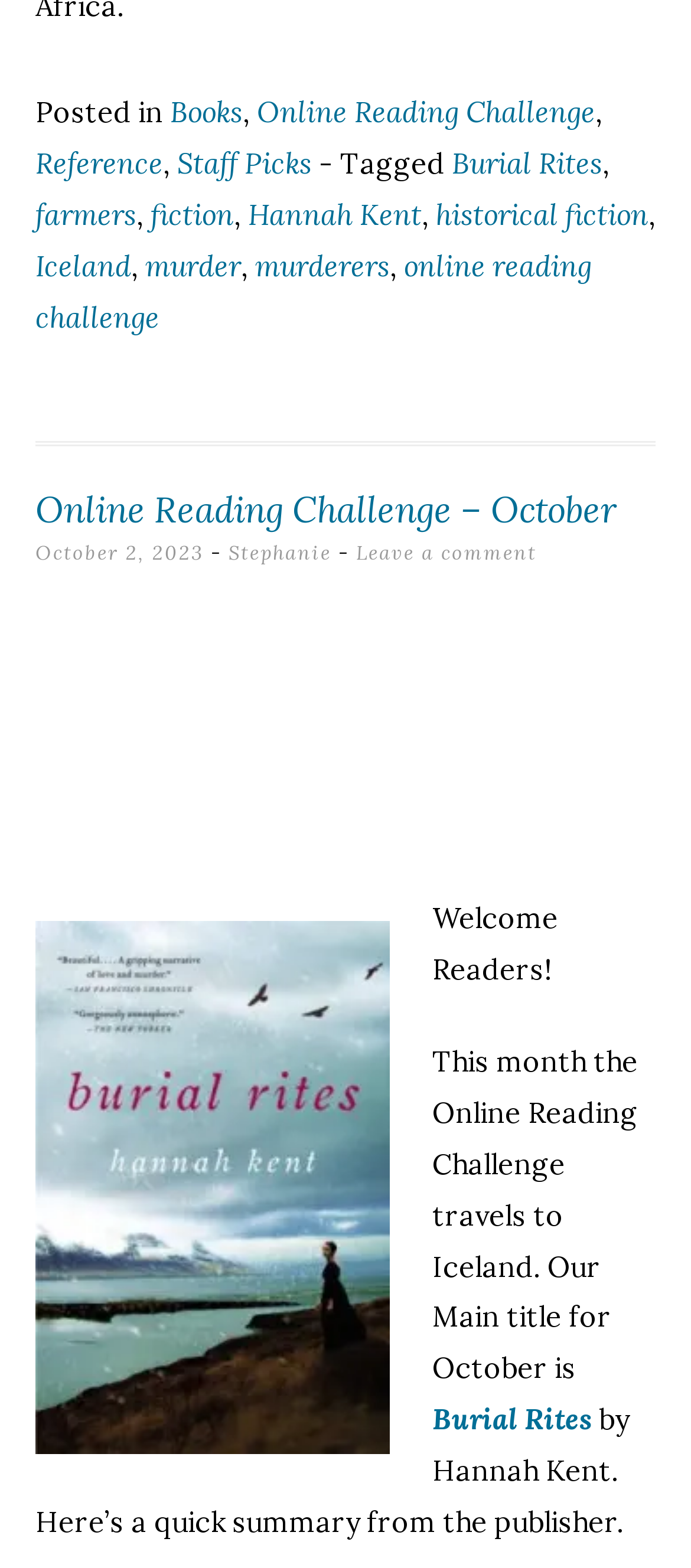Identify the bounding box coordinates for the element that needs to be clicked to fulfill this instruction: "Read the 'Burial Rites' book description". Provide the coordinates in the format of four float numbers between 0 and 1: [left, top, right, bottom].

[0.626, 0.893, 0.856, 0.916]